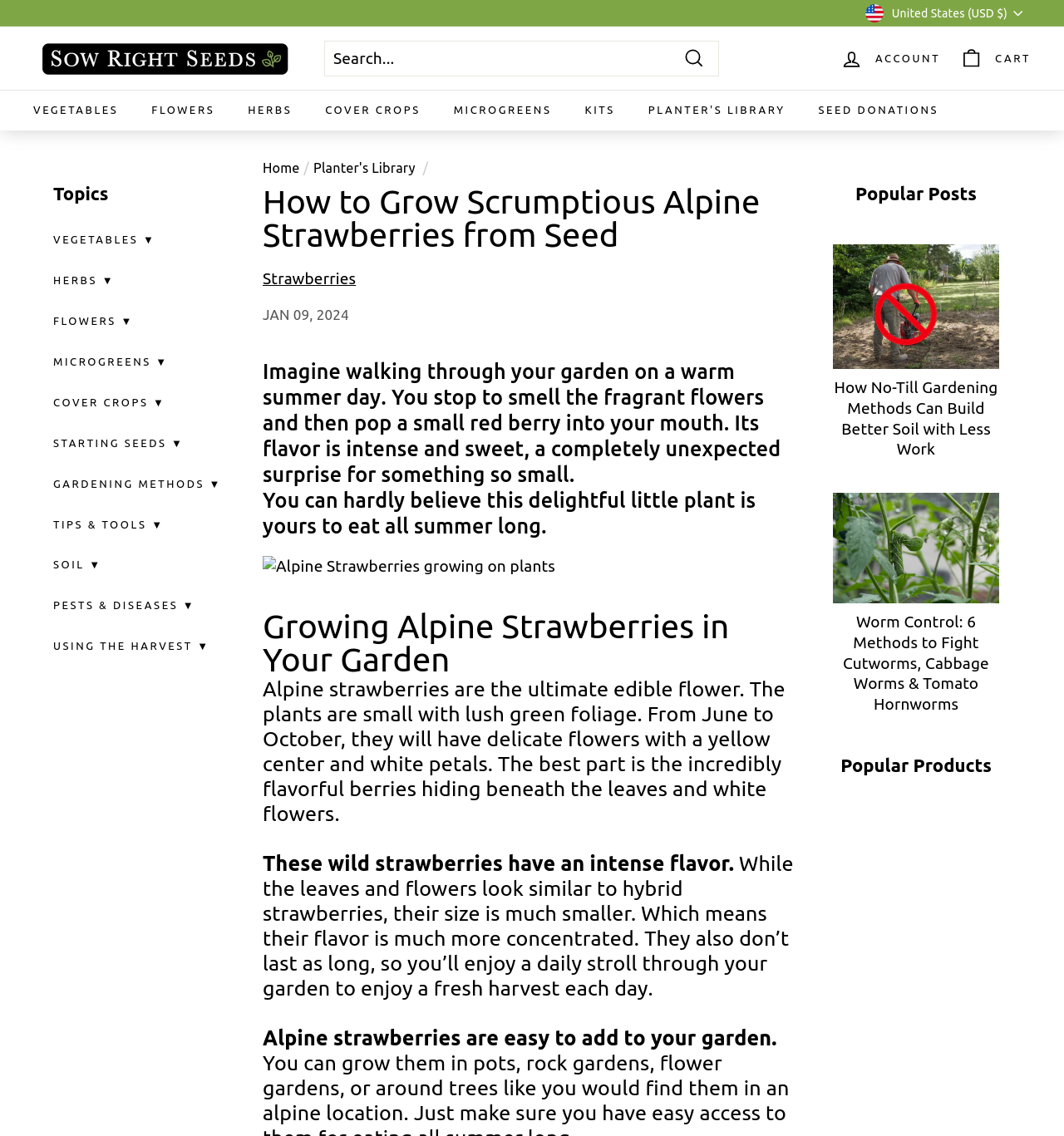What is the duration of Alpine strawberry harvest?
Give a single word or phrase answer based on the content of the image.

June to October